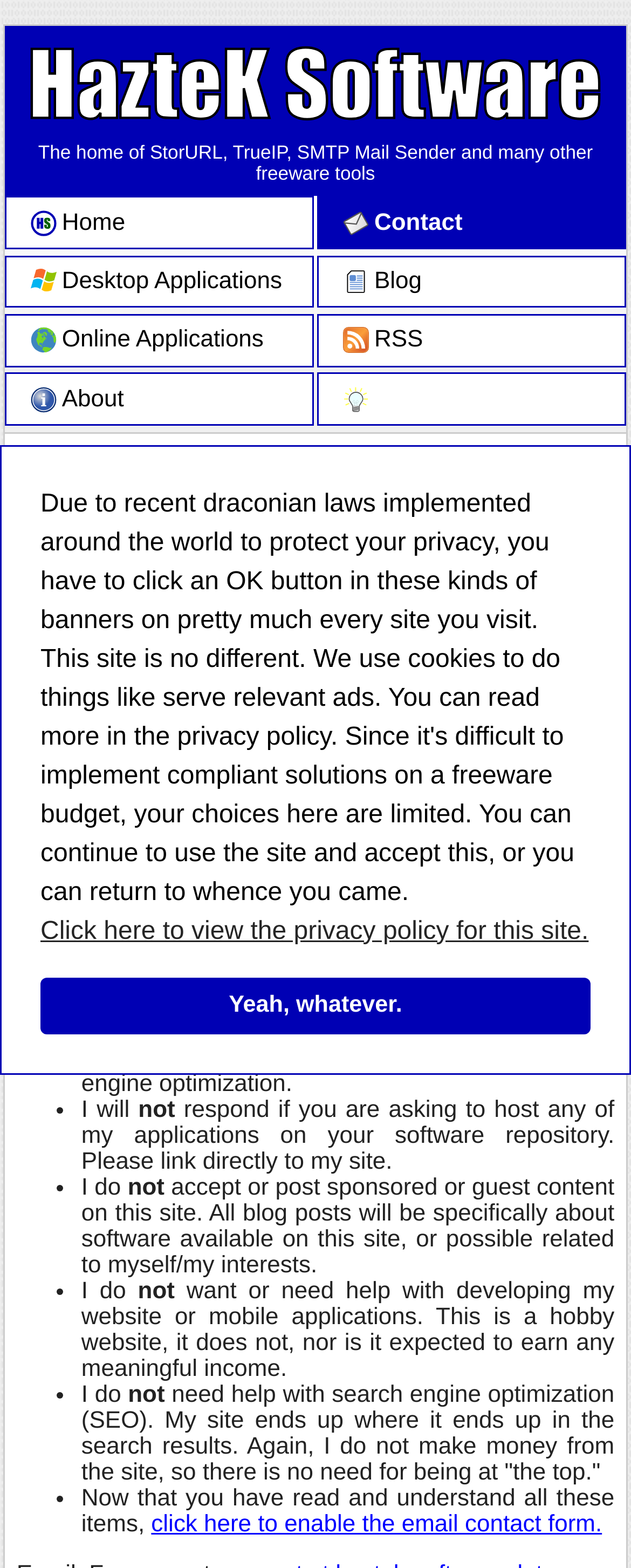Reply to the question with a brief word or phrase: What is the purpose of the contact form?

To contact the developer for help